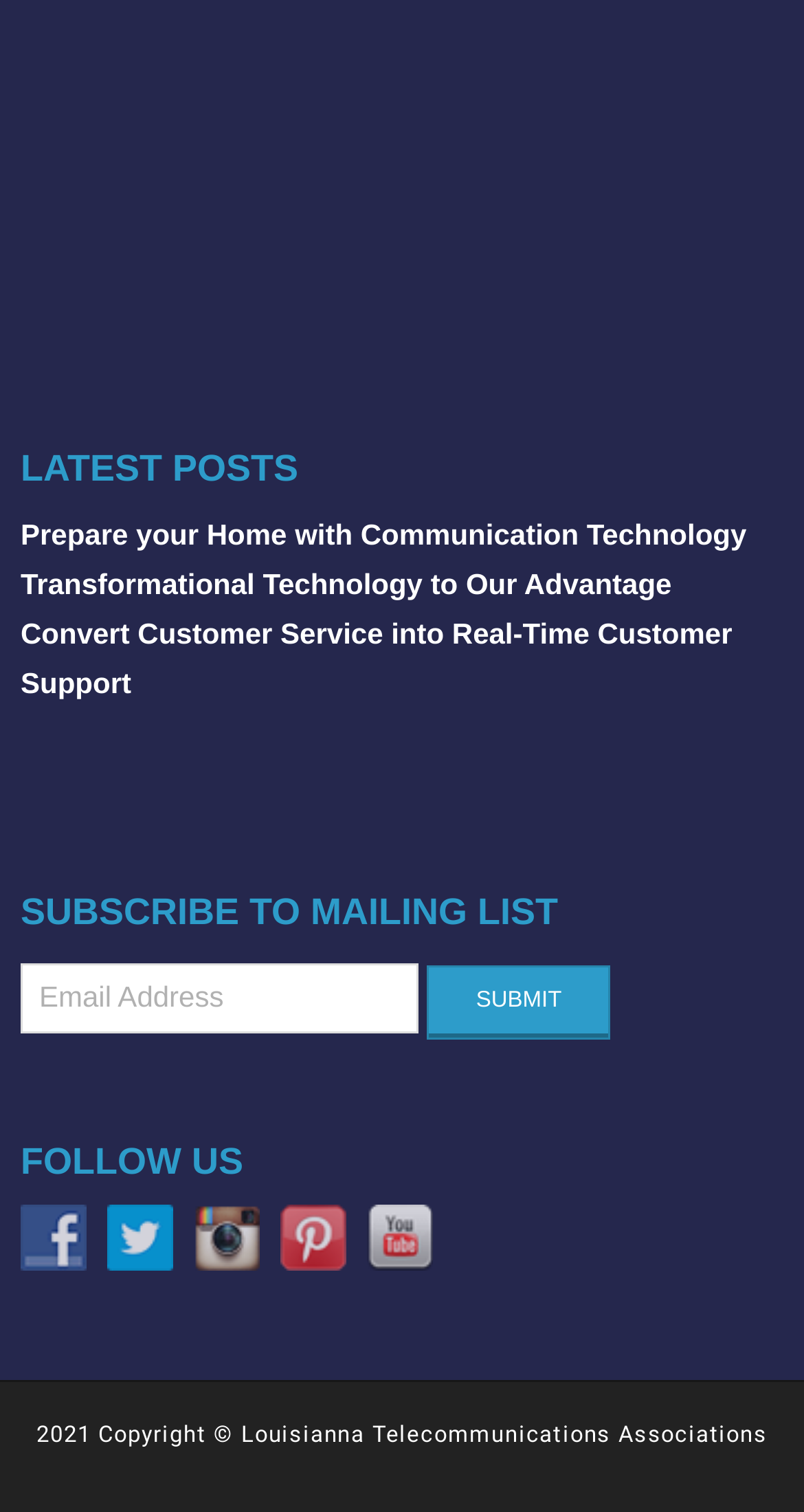Answer briefly with one word or phrase:
How many social media platforms are available to follow?

5